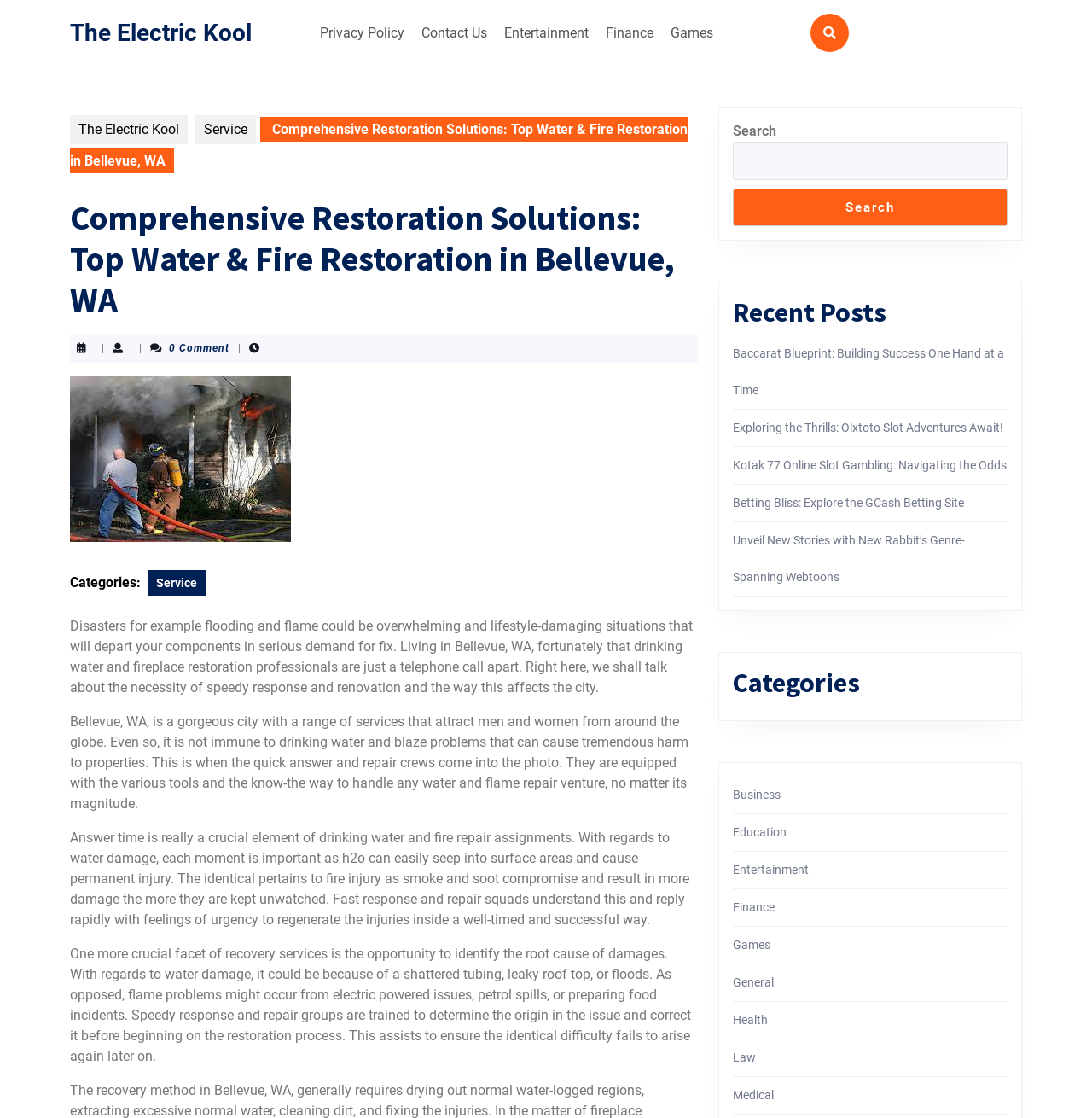Please specify the bounding box coordinates of the area that should be clicked to accomplish the following instruction: "Click on the 'Entertainment' category". The coordinates should consist of four float numbers between 0 and 1, i.e., [left, top, right, bottom].

[0.455, 0.014, 0.545, 0.045]